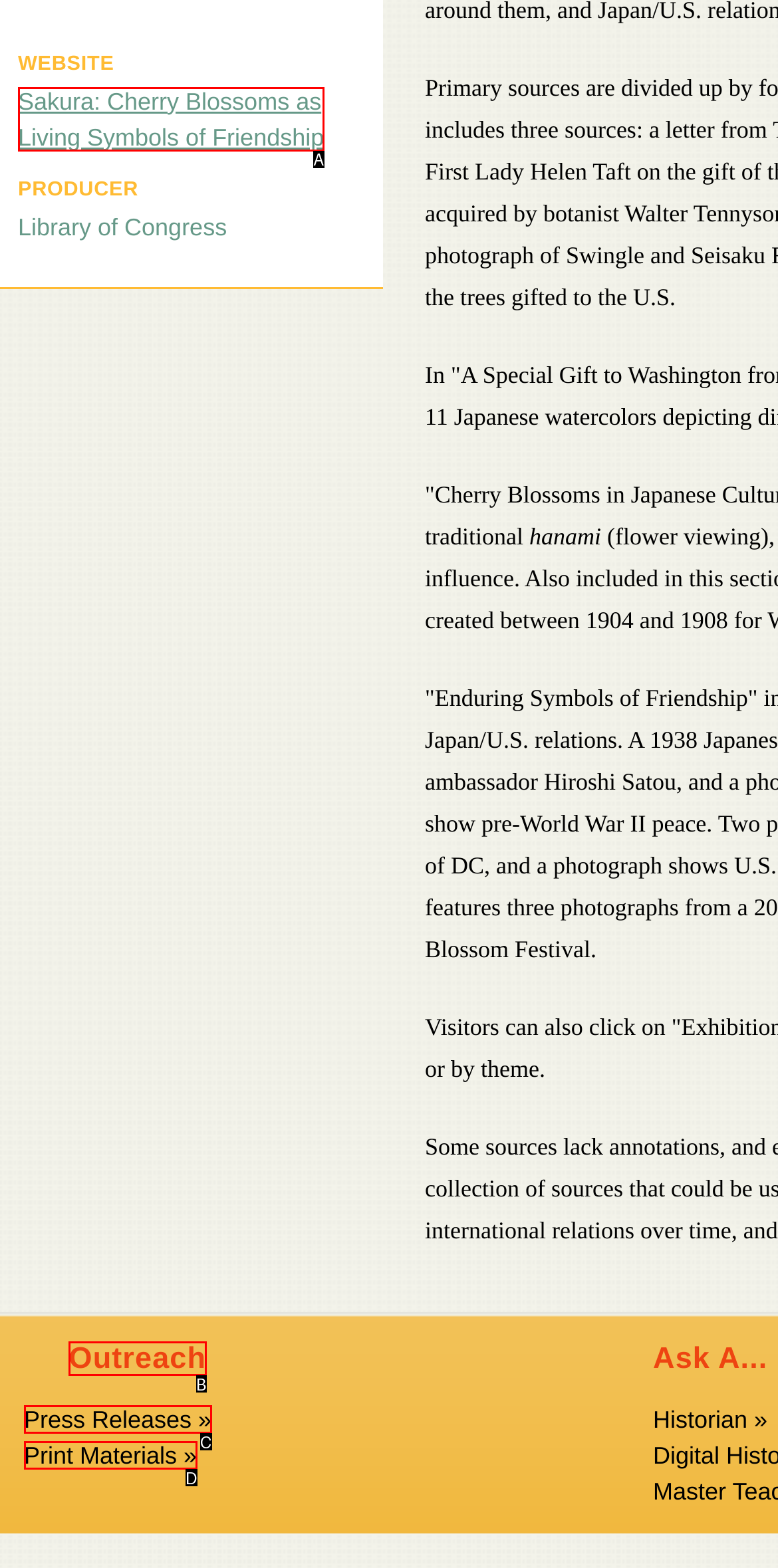Match the option to the description: Outreach
State the letter of the correct option from the available choices.

B